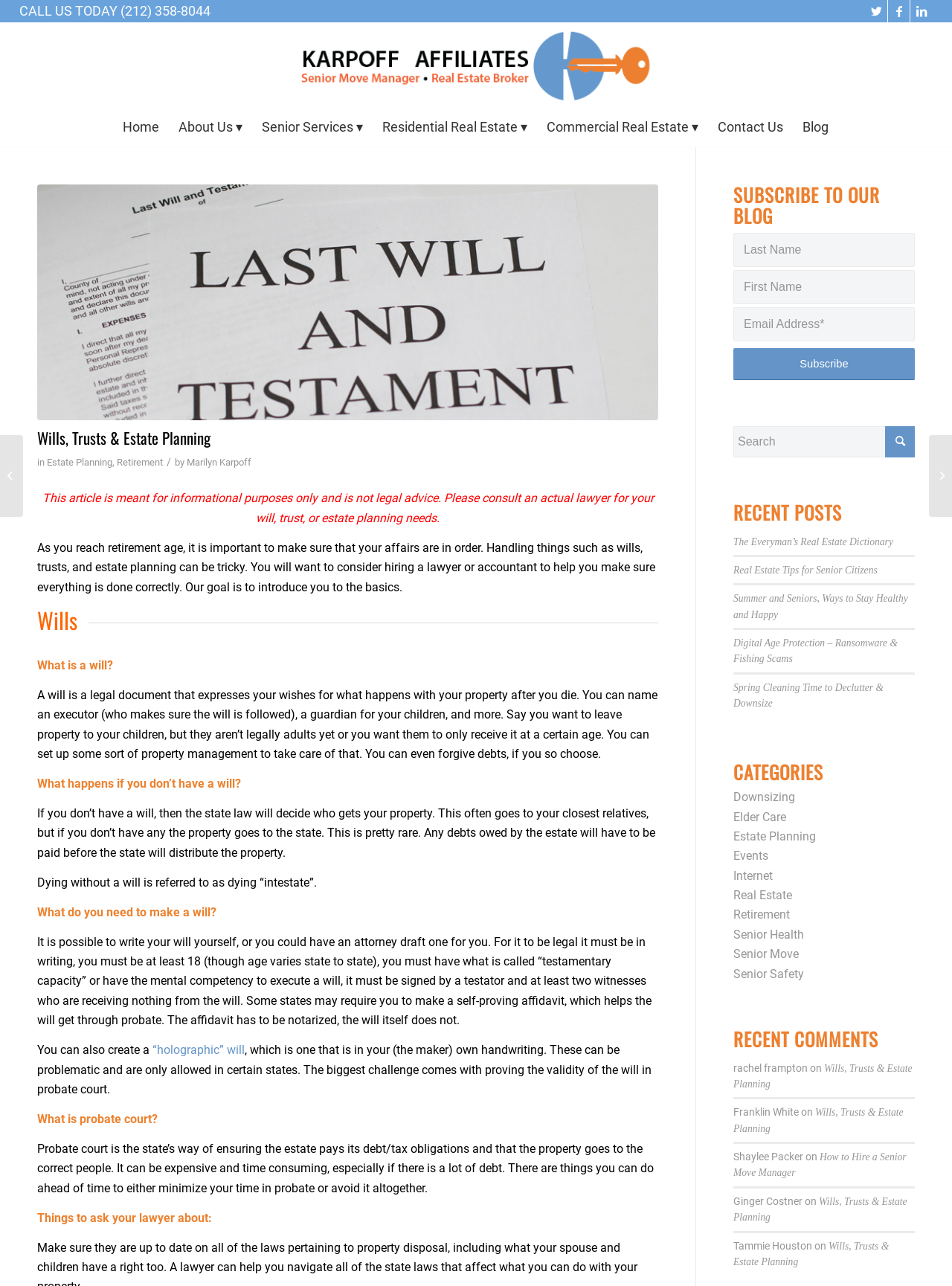Pinpoint the bounding box coordinates of the clickable element needed to complete the instruction: "Read the Wills, Trusts & Estate Planning article". The coordinates should be provided as four float numbers between 0 and 1: [left, top, right, bottom].

[0.039, 0.333, 0.691, 0.349]